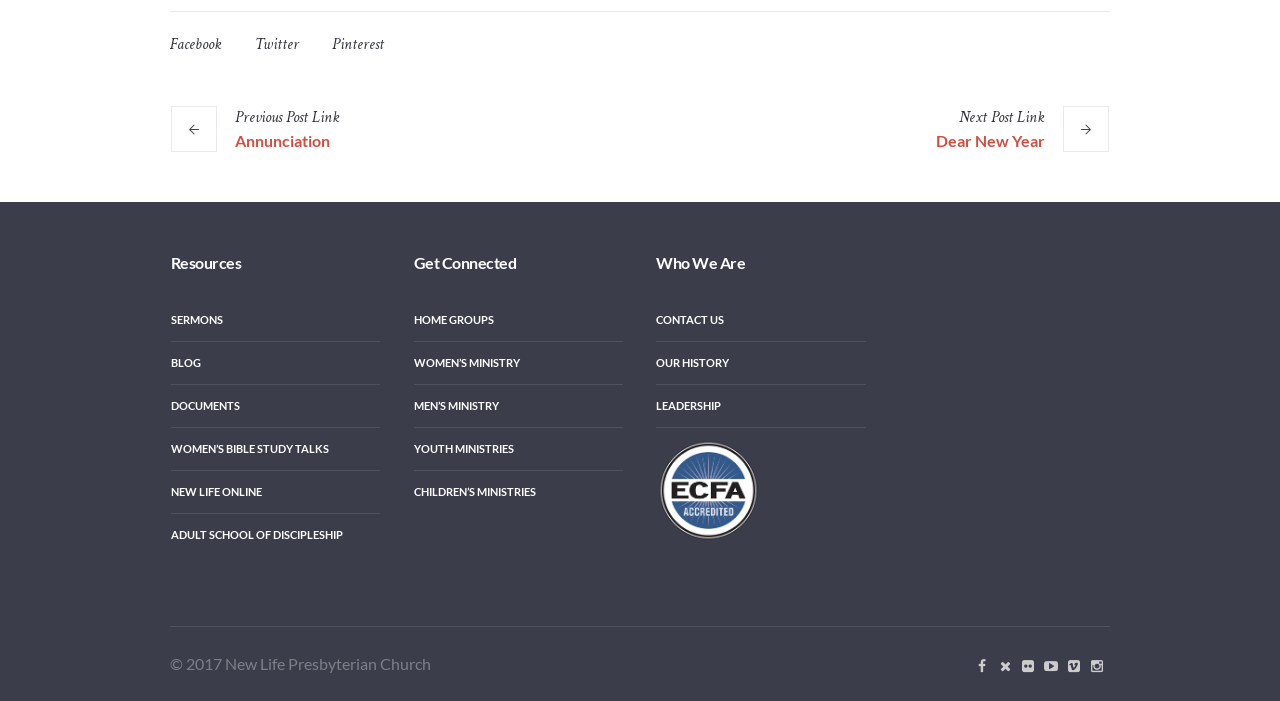Given the description of a UI element: "Blog", identify the bounding box coordinates of the matching element in the webpage screenshot.

[0.133, 0.488, 0.297, 0.549]